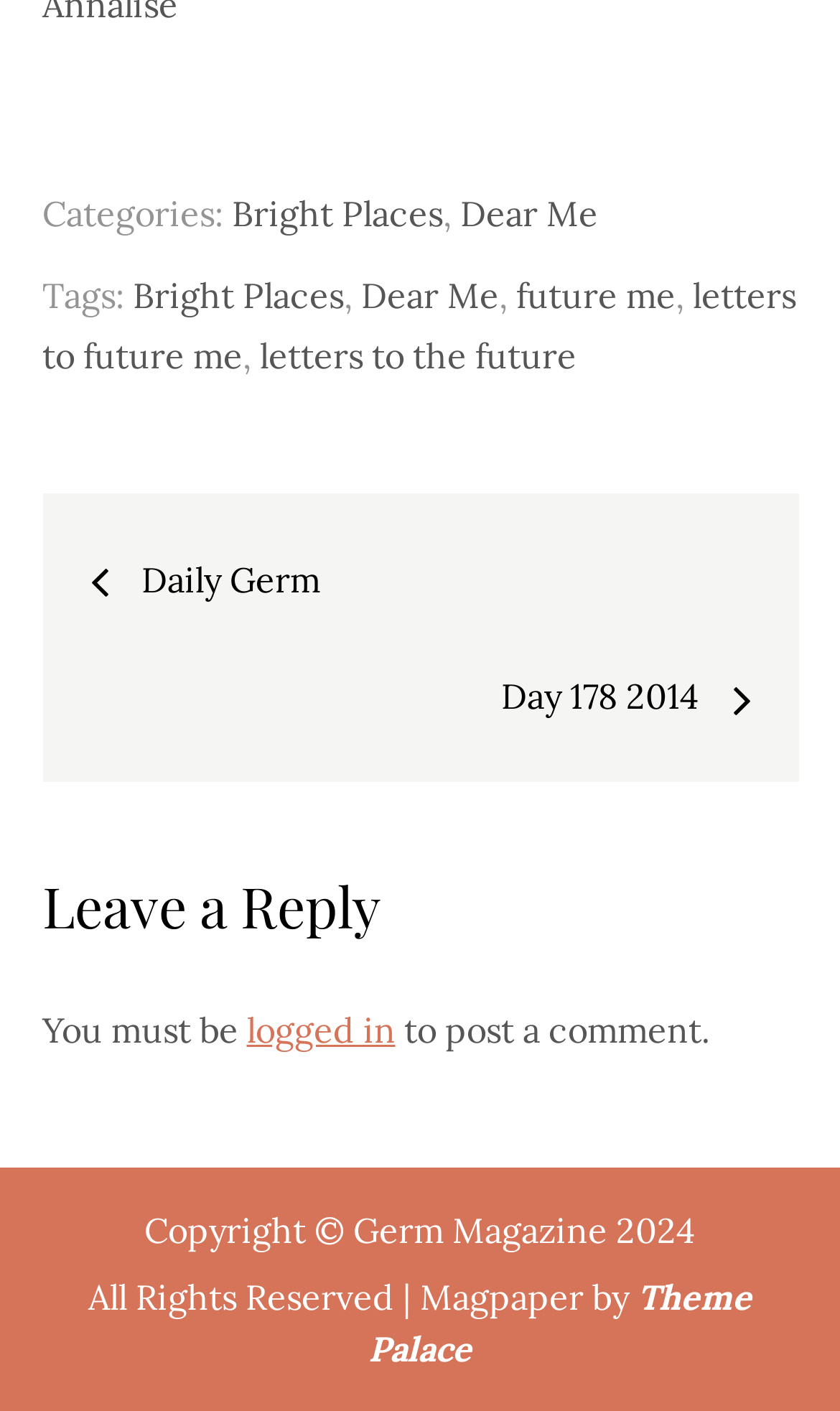Locate the bounding box coordinates of the clickable area needed to fulfill the instruction: "View posts".

[0.05, 0.349, 0.95, 0.554]